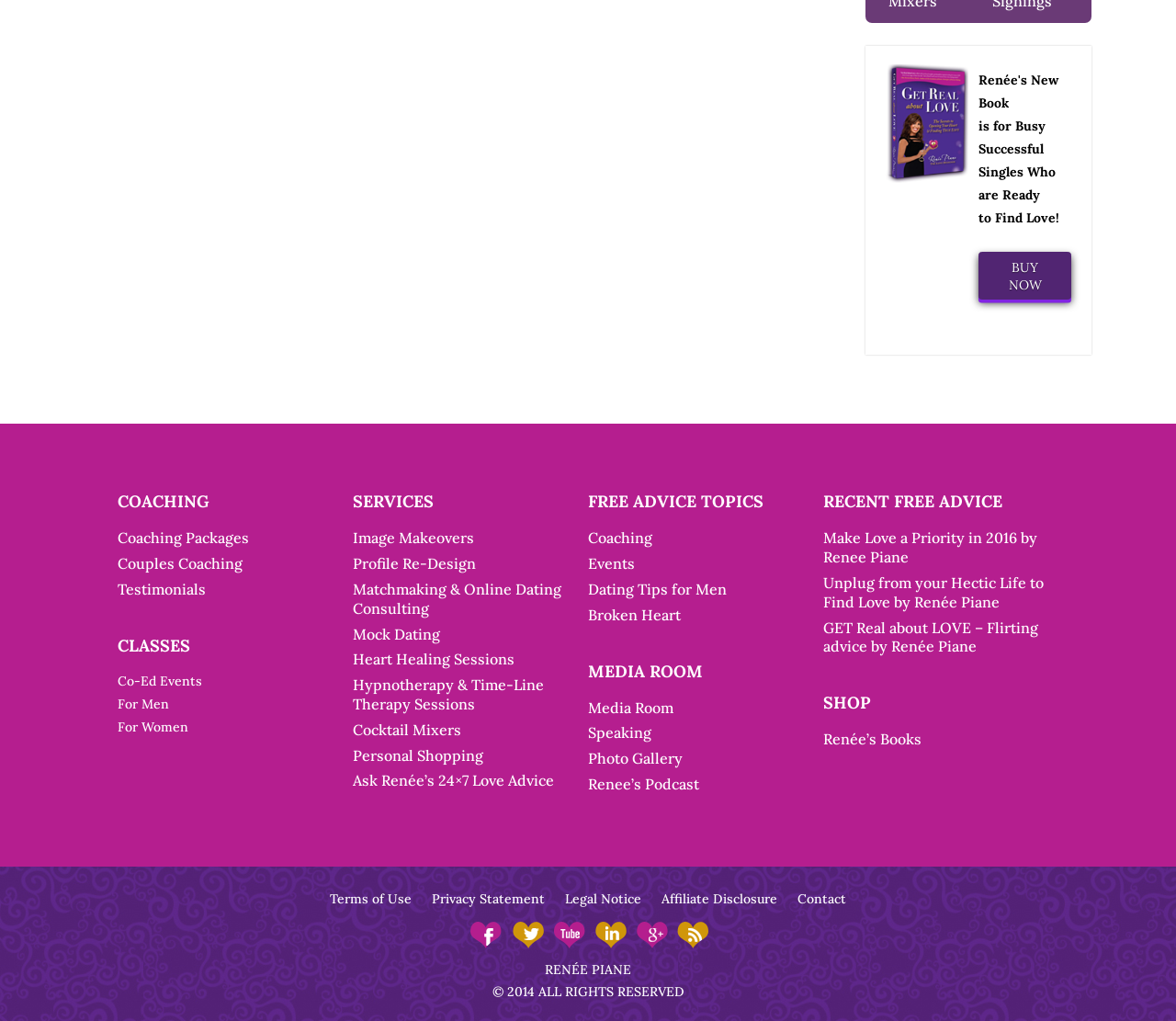Identify the bounding box coordinates of the region that needs to be clicked to carry out this instruction: "Click the BUY NOW button". Provide these coordinates as four float numbers ranging from 0 to 1, i.e., [left, top, right, bottom].

[0.832, 0.254, 0.911, 0.27]